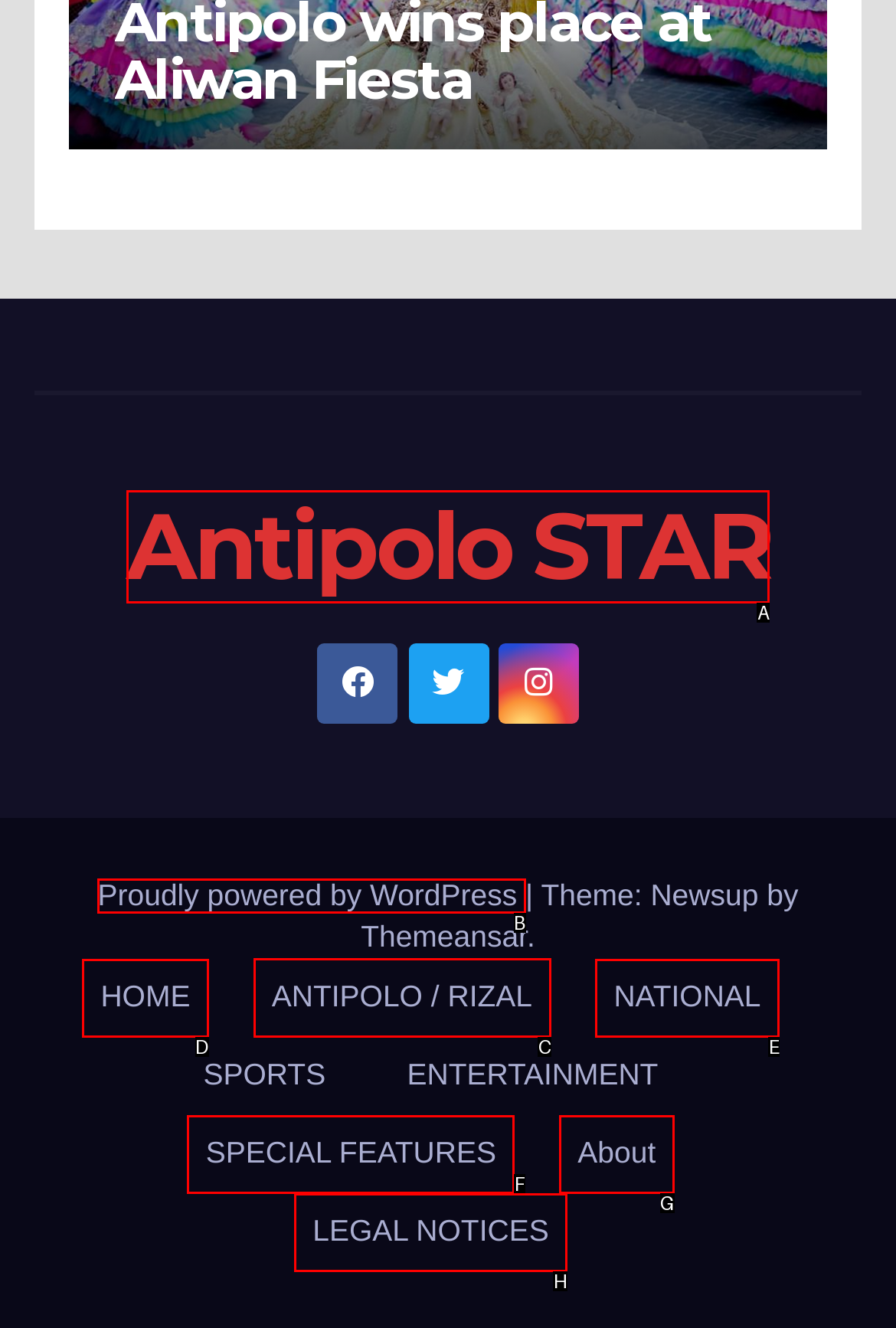Identify the correct UI element to click on to achieve the following task: read ANTIPOLO / RIZAL news Respond with the corresponding letter from the given choices.

C